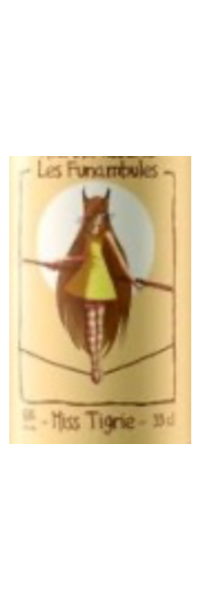Offer an in-depth caption for the image presented.

The image features the label of a beer keg, specifically highlighting "Miss Tigrie" from "Les Funambules." The design showcases a whimsical illustration of a character in a striking yellow dress and long, flowing hair, balancing gracefully on a tightrope against a muted background. The label emphasizes the playful nature of the product, reflecting its vibrant identity. Below the illustration, the text indicates the beer's details, suggesting it is a 20-liter keg. Overall, the label embodies a fun and artistic approach, aligning with the lively spirit of the beer inside.